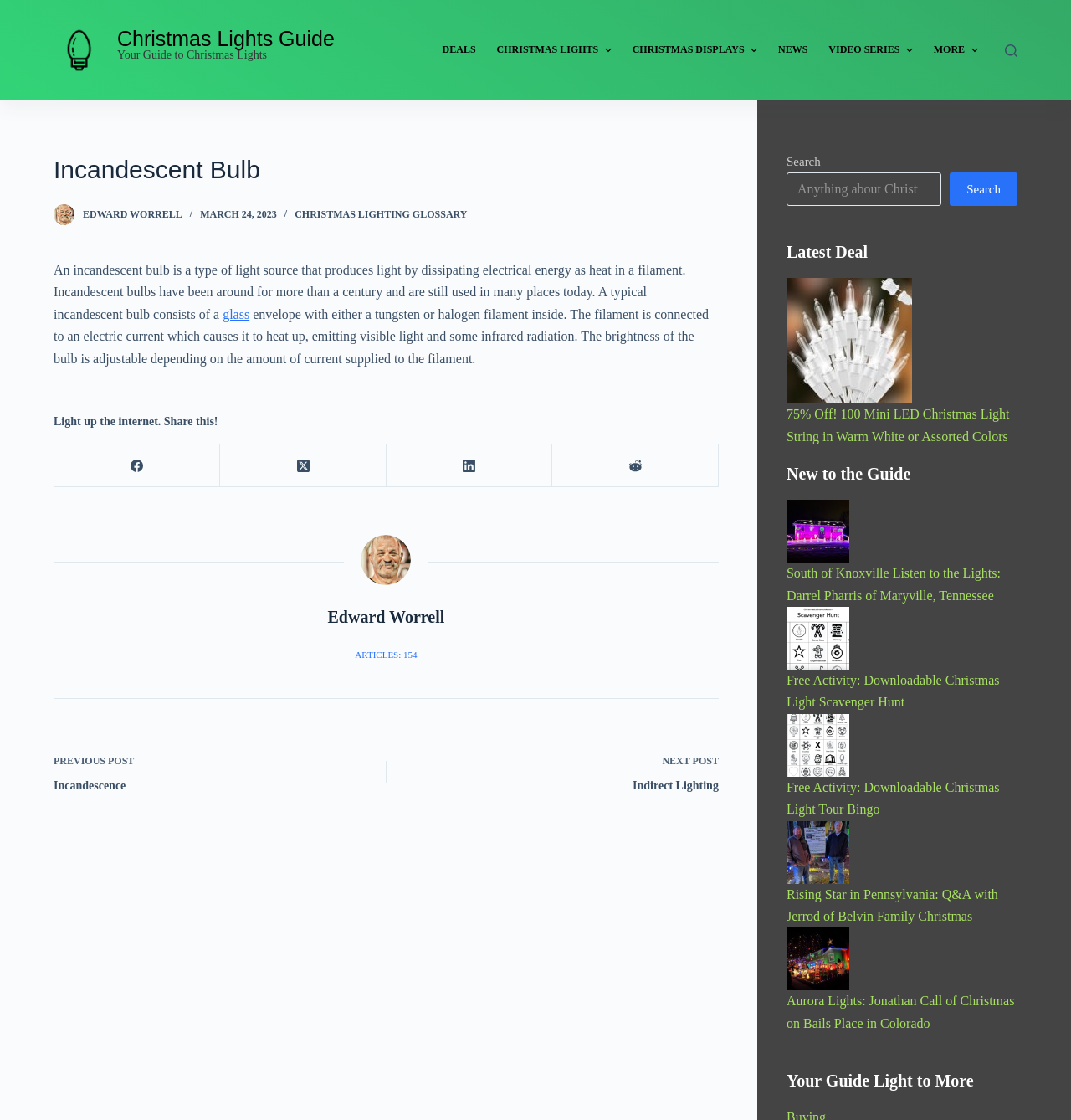Locate the bounding box coordinates of the area to click to fulfill this instruction: "Share this on Facebook". The bounding box should be presented as four float numbers between 0 and 1, in the order [left, top, right, bottom].

[0.051, 0.397, 0.206, 0.435]